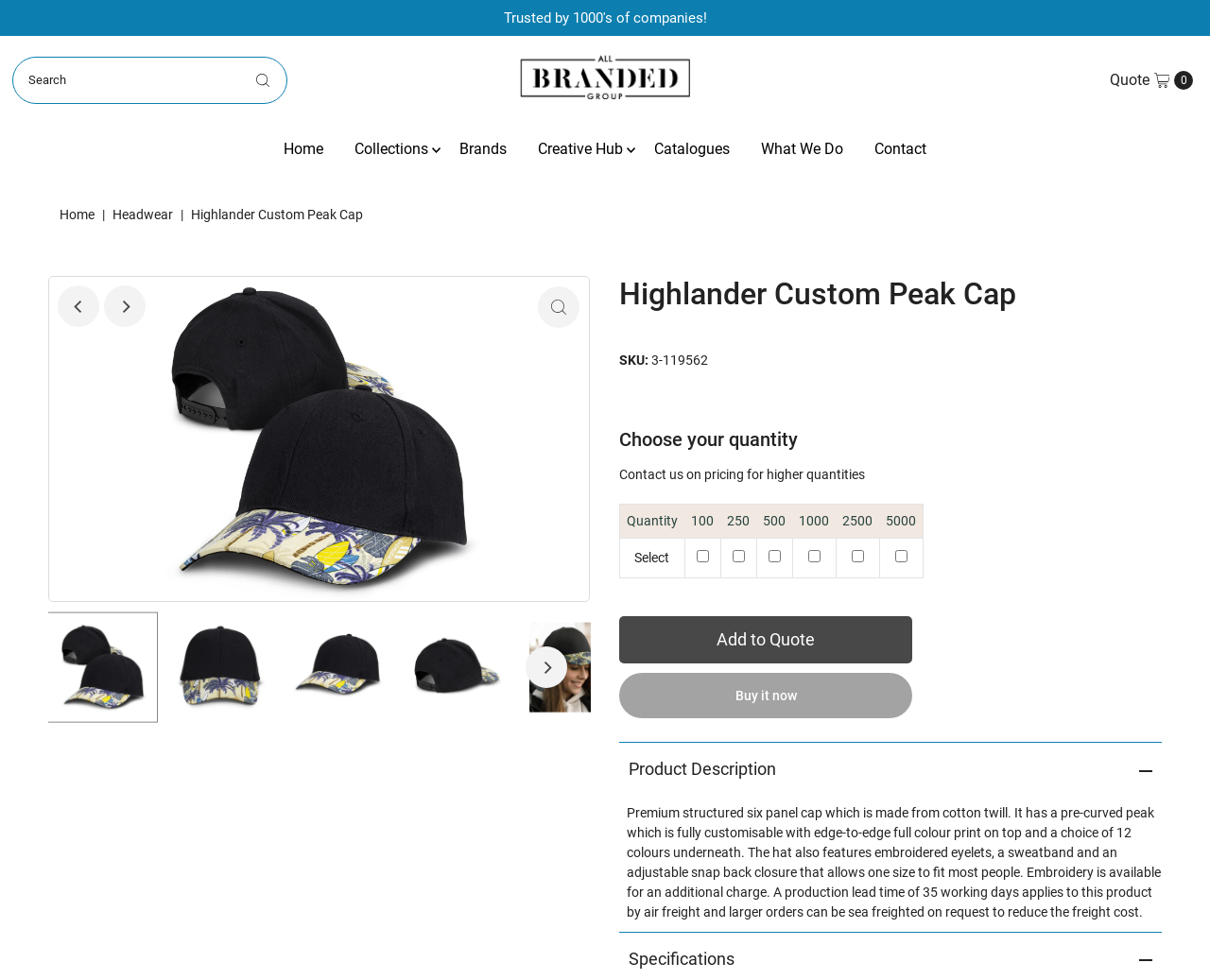Is the 'Buy it now' button enabled?
Examine the image and provide an in-depth answer to the question.

I found that the 'Buy it now' button is disabled by looking at the button element with the text 'Buy it now' which has a 'disabled: True' property.